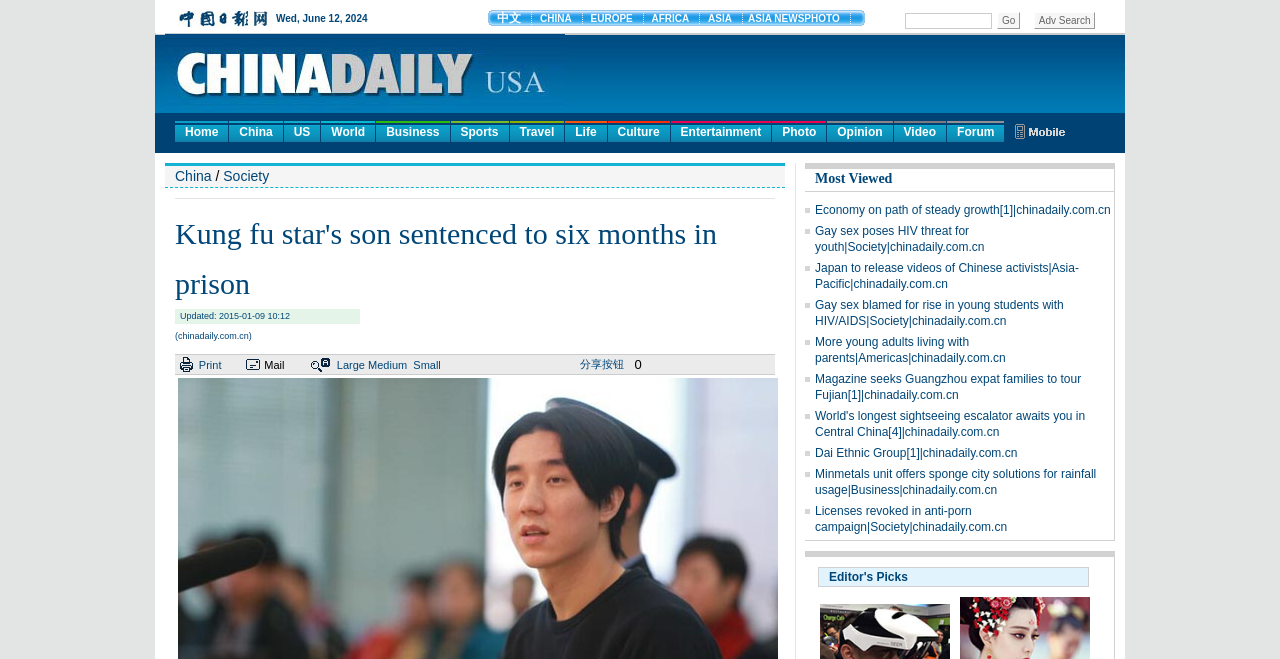Identify the bounding box coordinates of the HTML element based on this description: "Dai Ethnic Group[1]|chinadaily.com.cn".

[0.637, 0.677, 0.795, 0.698]